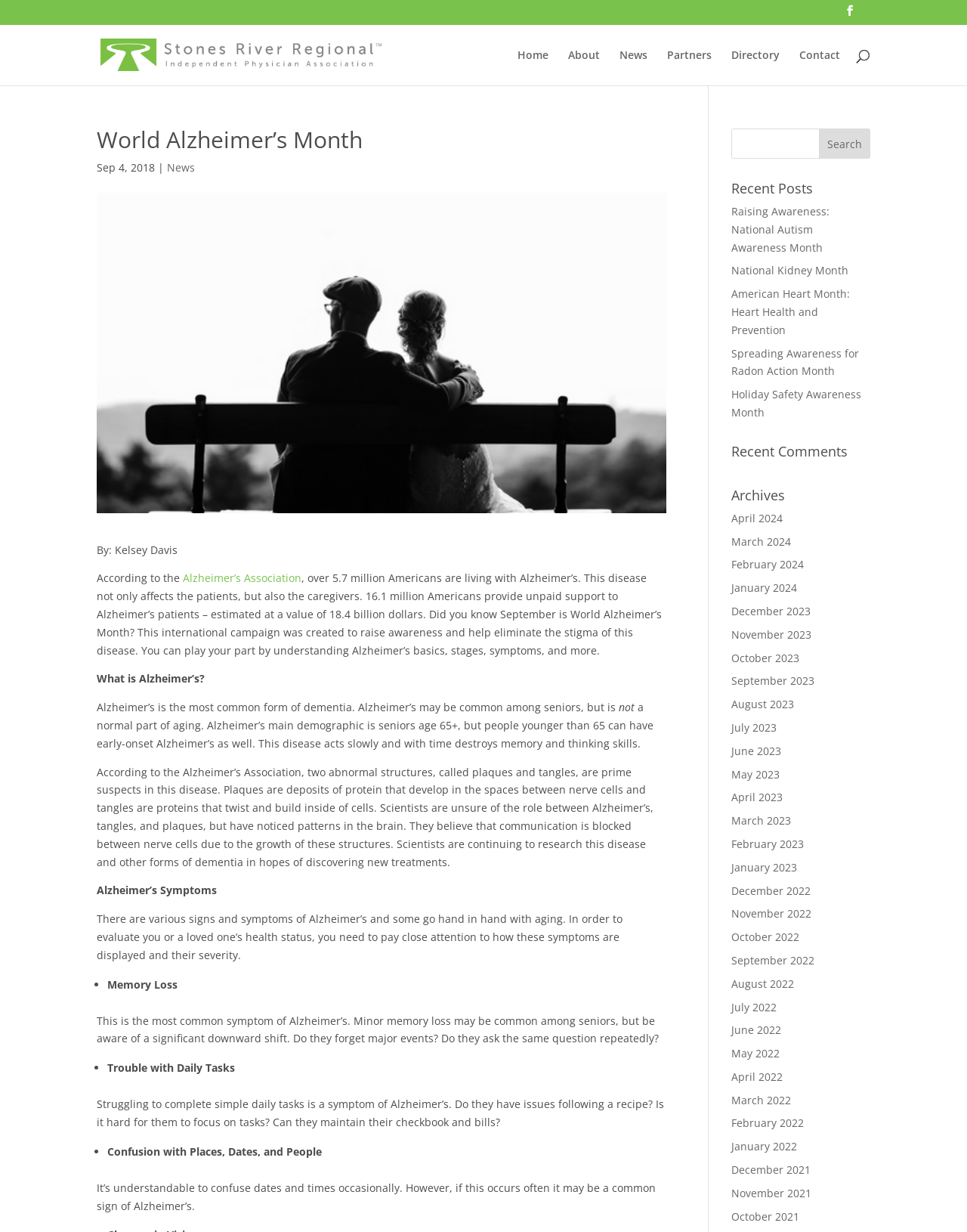Please specify the bounding box coordinates of the region to click in order to perform the following instruction: "View recent posts".

[0.756, 0.147, 0.9, 0.164]